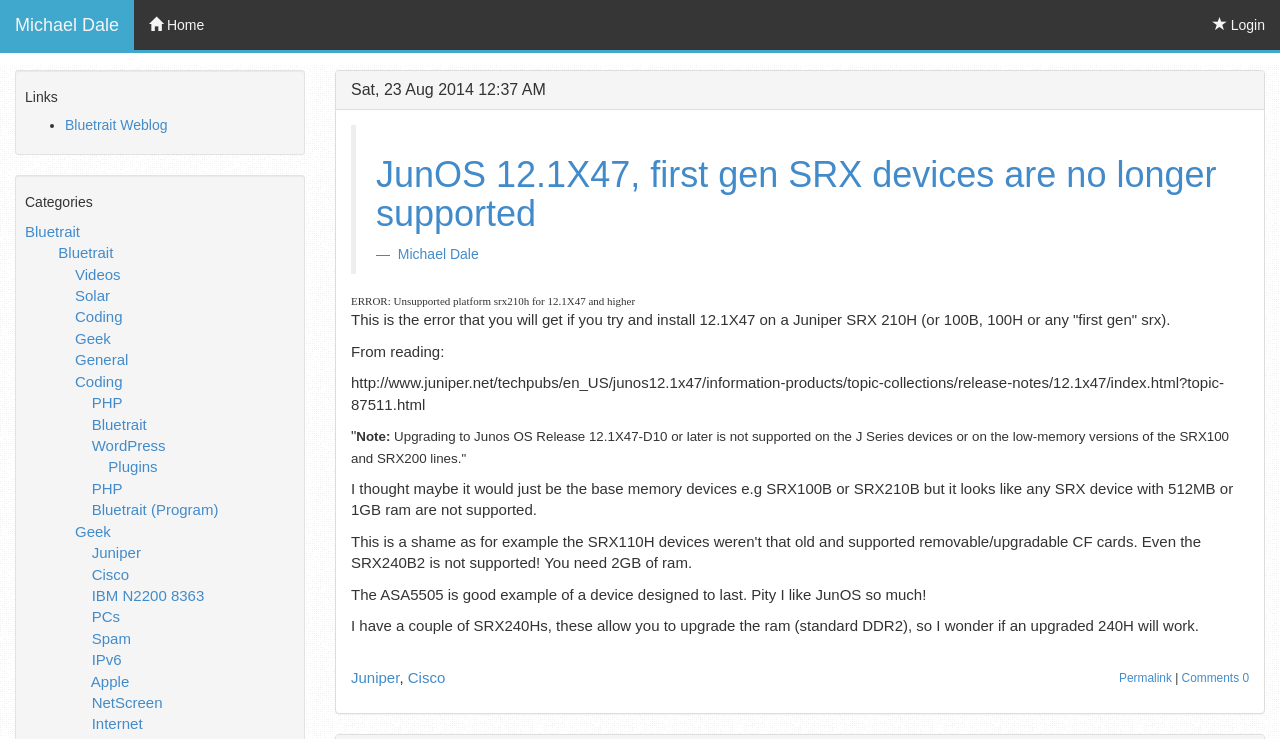Determine the bounding box coordinates of the clickable element to complete this instruction: "Visit the 'Juniper' website". Provide the coordinates in the format of four float numbers between 0 and 1, [left, top, right, bottom].

[0.274, 0.905, 0.312, 0.928]